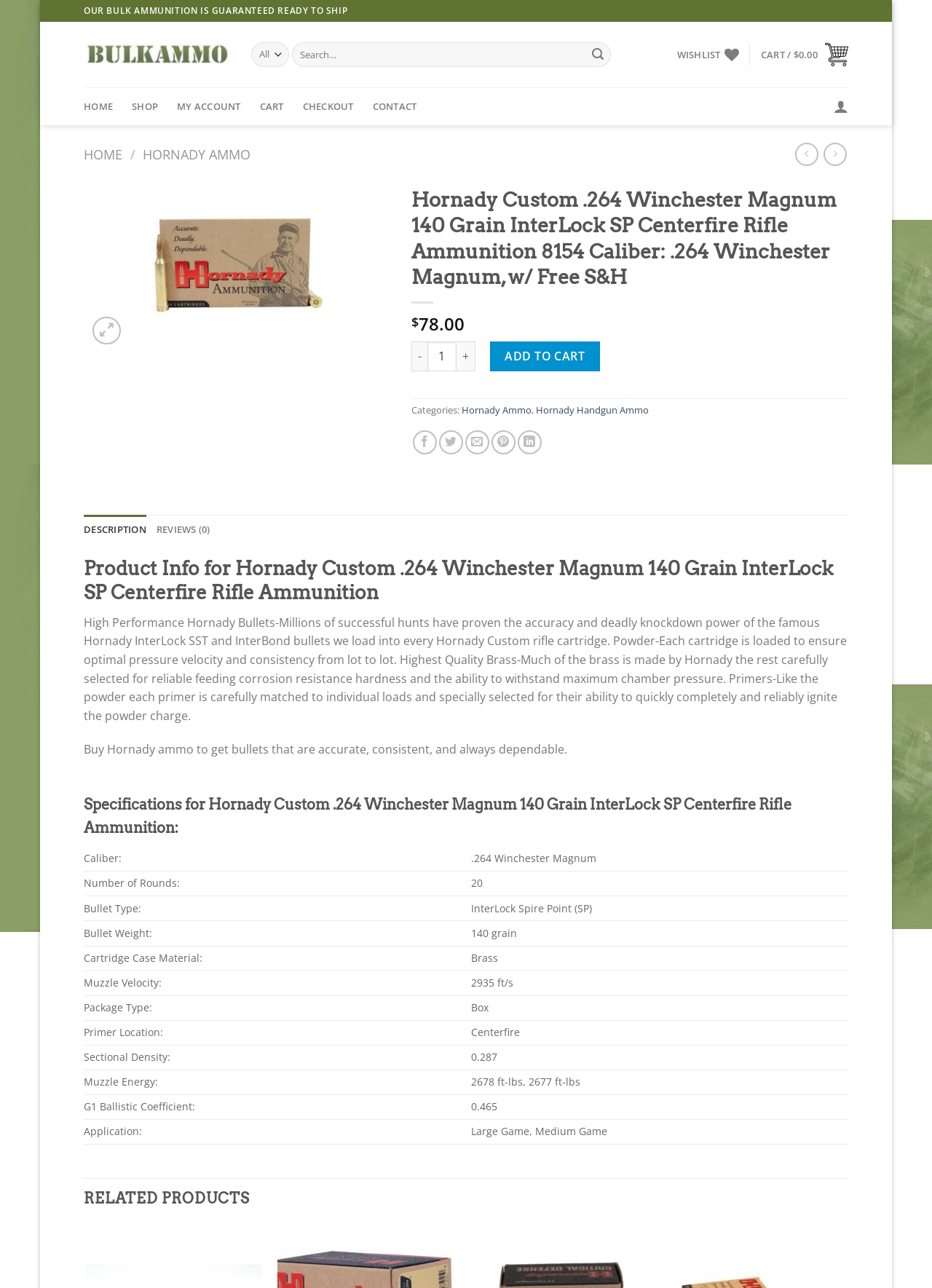Please identify the primary heading of the webpage and give its text content.

Hornady Custom .264 Winchester Magnum 140 Grain InterLock SP Centerfire Rifle Ammunition 8154 Caliber: .264 Winchester Magnum, w/ Free S&H